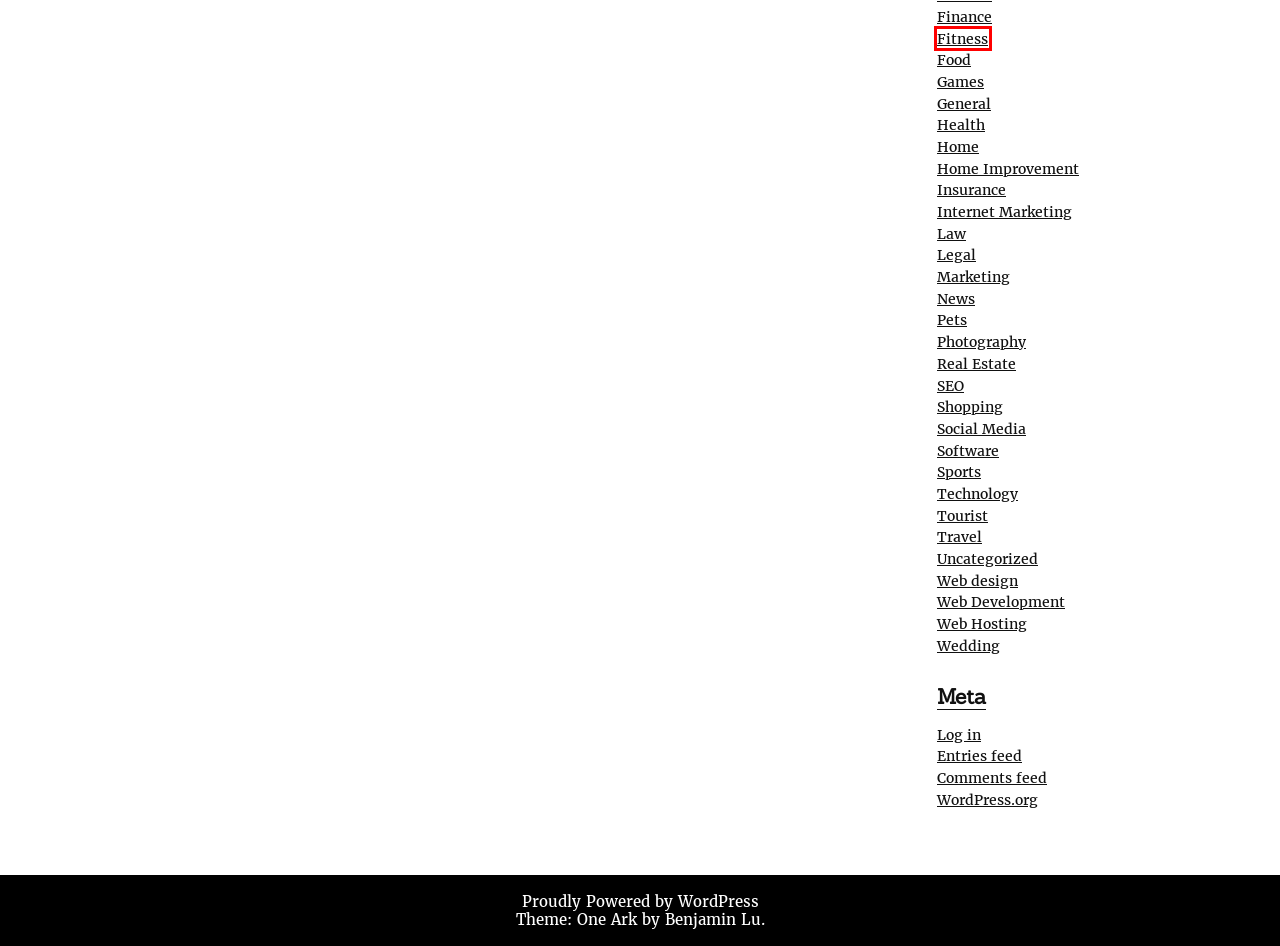Please examine the screenshot provided, which contains a red bounding box around a UI element. Select the webpage description that most accurately describes the new page displayed after clicking the highlighted element. Here are the candidates:
A. Fitness – Latest New Information
B. Law – Latest New Information
C. Internet Marketing – Latest New Information
D. Real Estate – Latest New Information
E. Home Improvement – Latest New Information
F. Uncategorized – Latest New Information
G. Web Hosting – Latest New Information
H. Comments for Latest New Information

A